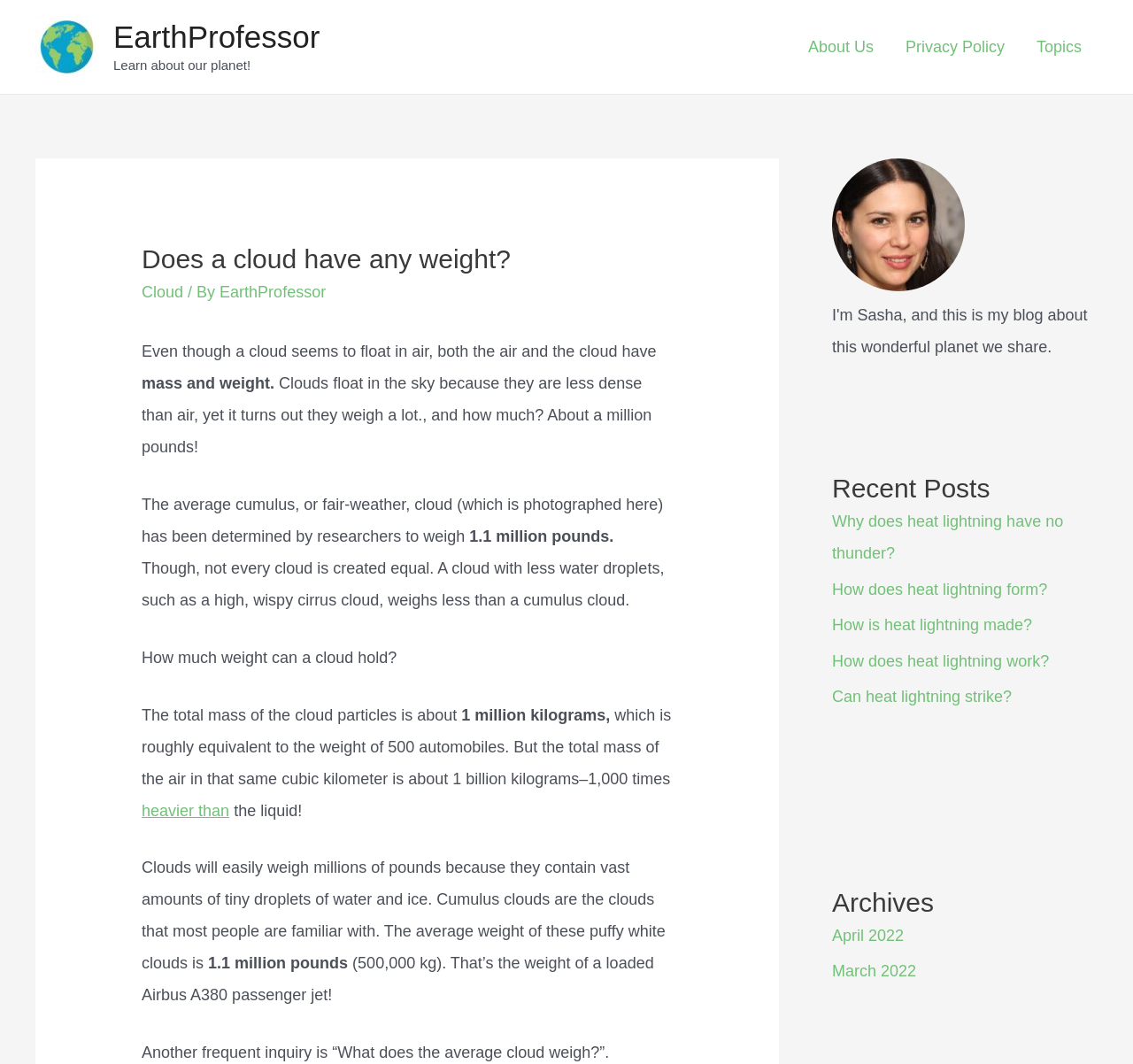How many kilograms is the weight of a cumulus cloud equivalent to?
Look at the screenshot and give a one-word or phrase answer.

500,000 kg